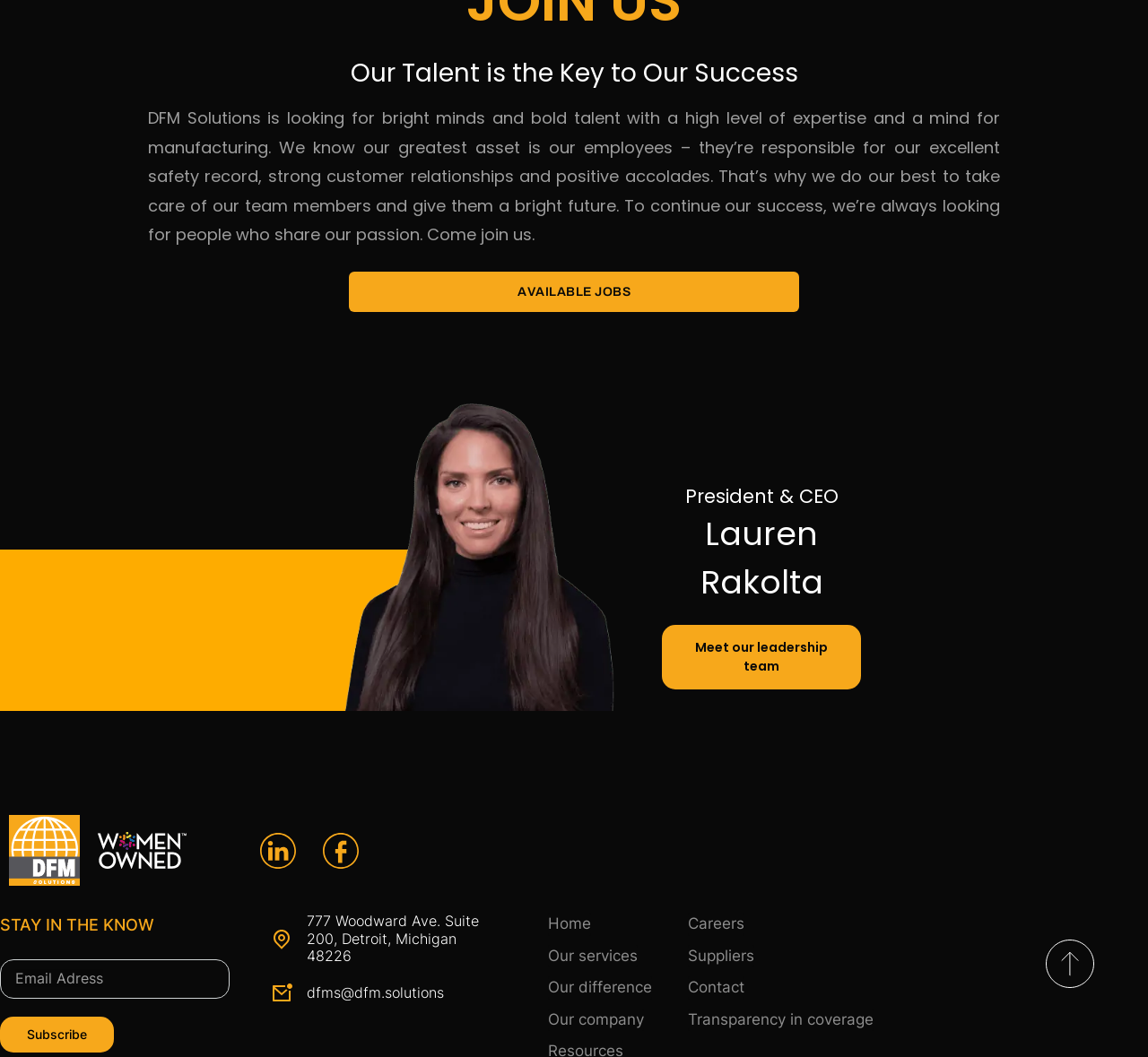What is the role of the person mentioned by name?
Provide an in-depth answer to the question, covering all aspects.

The person mentioned by name, Lauren Rakolta, holds the role of President & CEO, as indicated by the heading elements with the text 'President & CEO' and 'Lauren Rakolta'.